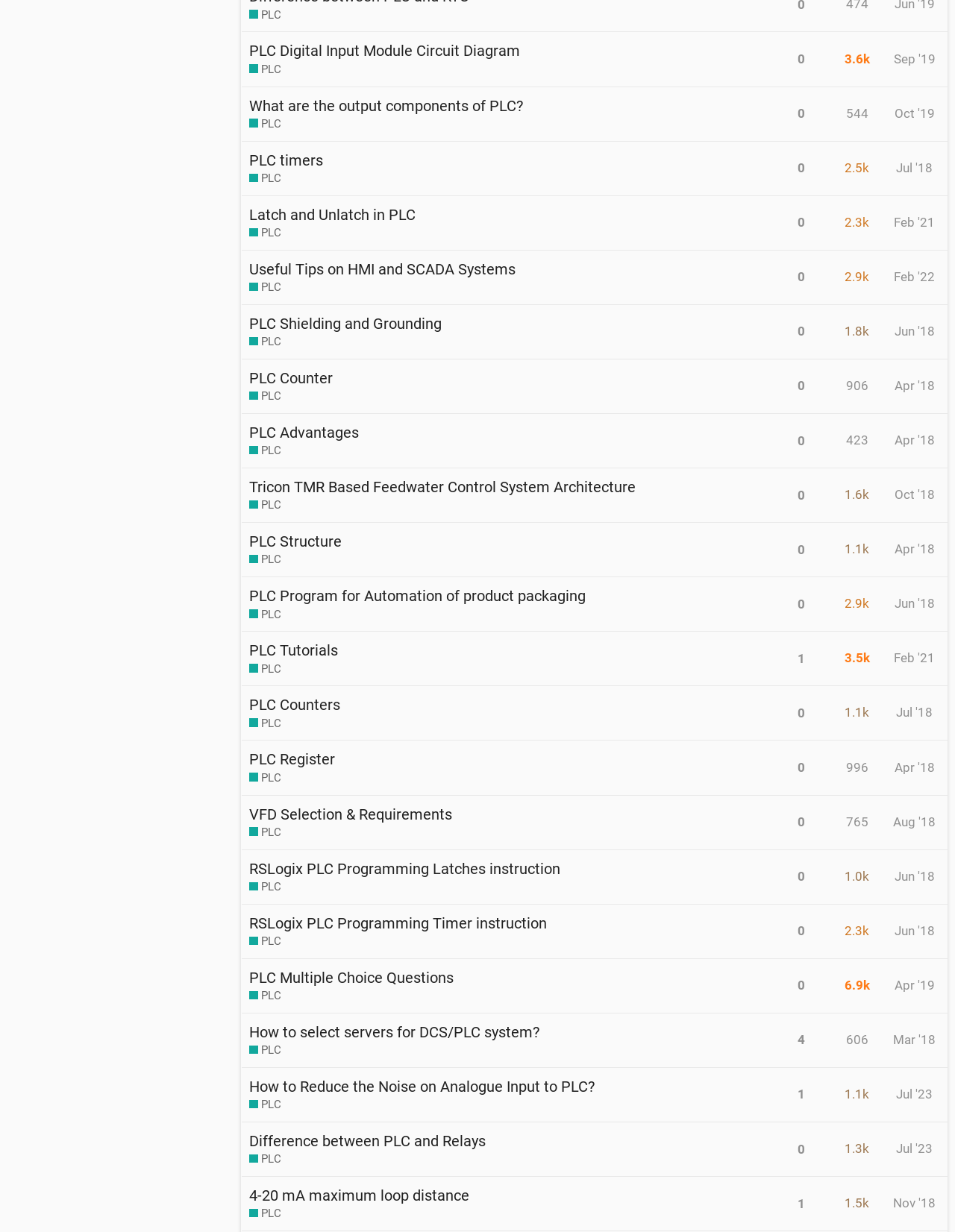Kindly determine the bounding box coordinates for the area that needs to be clicked to execute this instruction: "Click on the 'PLC Digital Input Module Circuit Diagram' heading".

[0.261, 0.026, 0.545, 0.058]